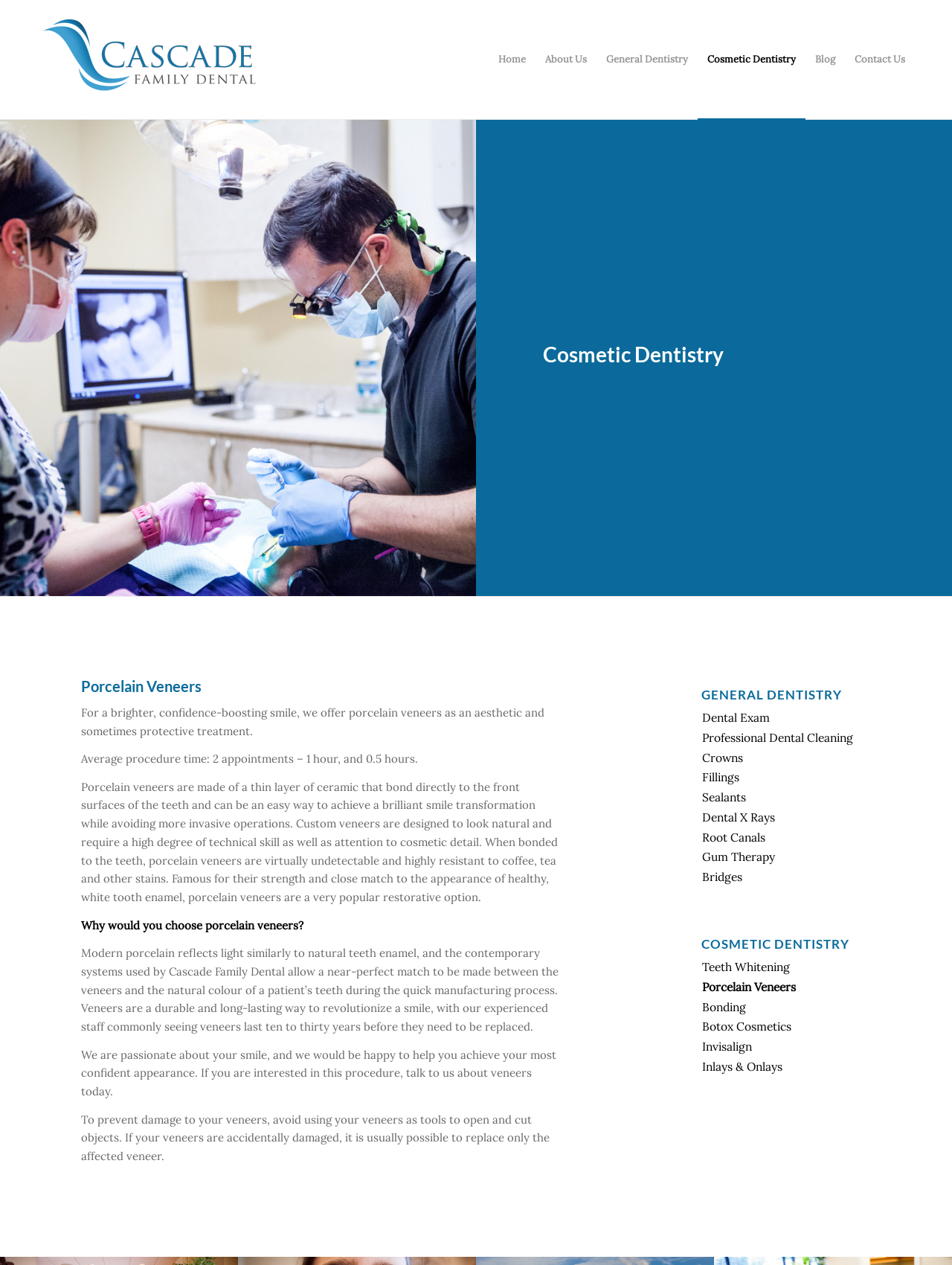Based on the image, provide a detailed response to the question:
What should be avoided to prevent damage to veneers?

As stated in the StaticText element, to prevent damage to veneers, it is recommended to avoid using veneers as tools to open and cut objects.